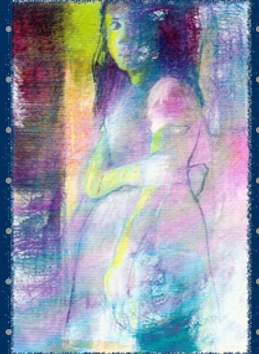Interpret the image and provide an in-depth description.

This image depicts an abstract art piece featuring a young girl, characterized by soft, blended colors that evoke emotions of vulnerability and introspection. The girl's figure, partially illuminated, stands in a contemplative pose with one hand resting against her body, suggesting a peaceful yet thoughtful demeanor. The color palette transitions from ethereal pastels to deeper tones, creating a dreamlike atmosphere that symbolizes the journey of healing. This artwork reflects themes of transformation and resilience, resonating with the artist's experiences and emotional healing processes. The background appears textured, enhancing the overall depth and complexity of the composition.